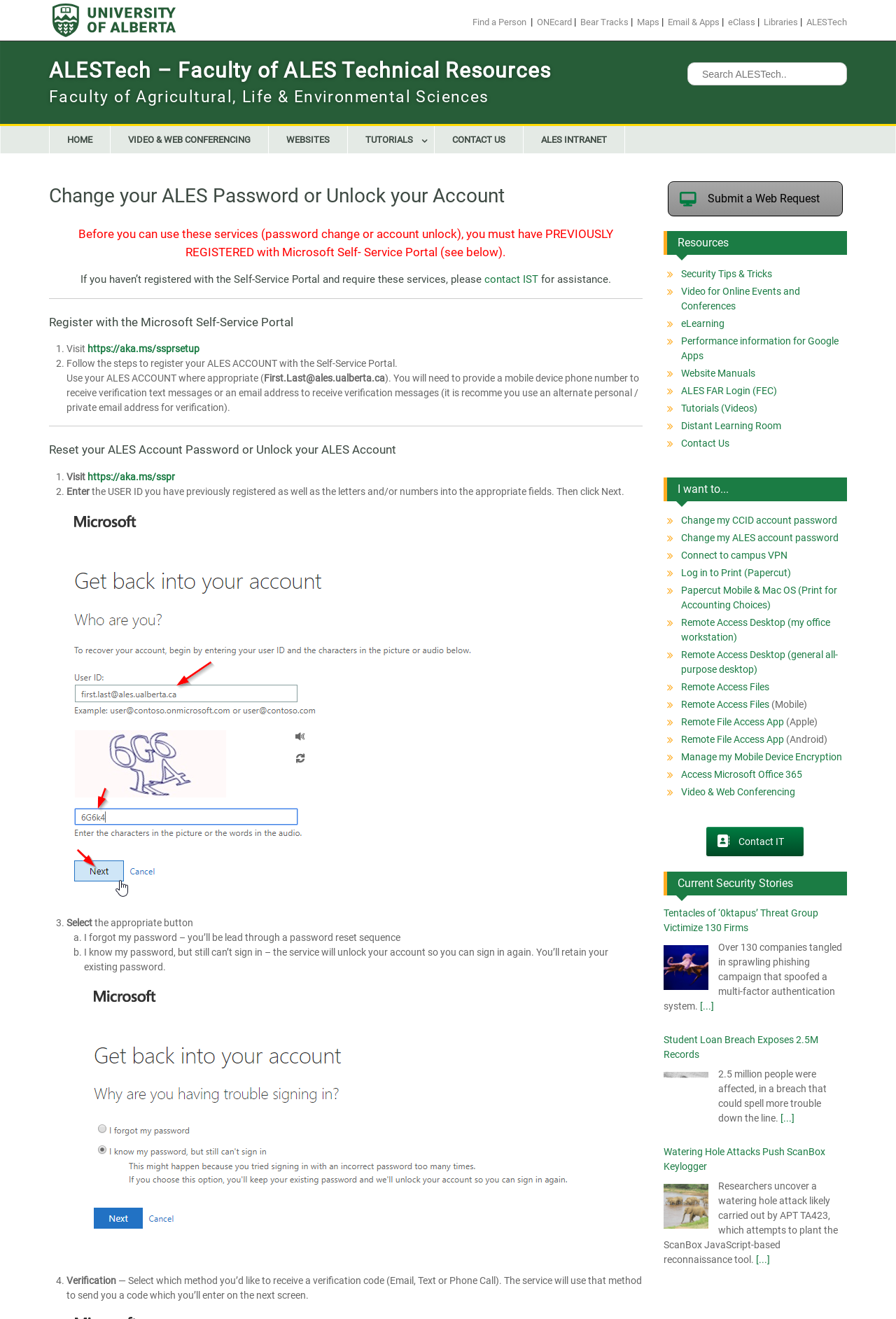What is the purpose of registering with Microsoft Self-Service Portal?
Using the image, respond with a single word or phrase.

To use password change or account unlock services